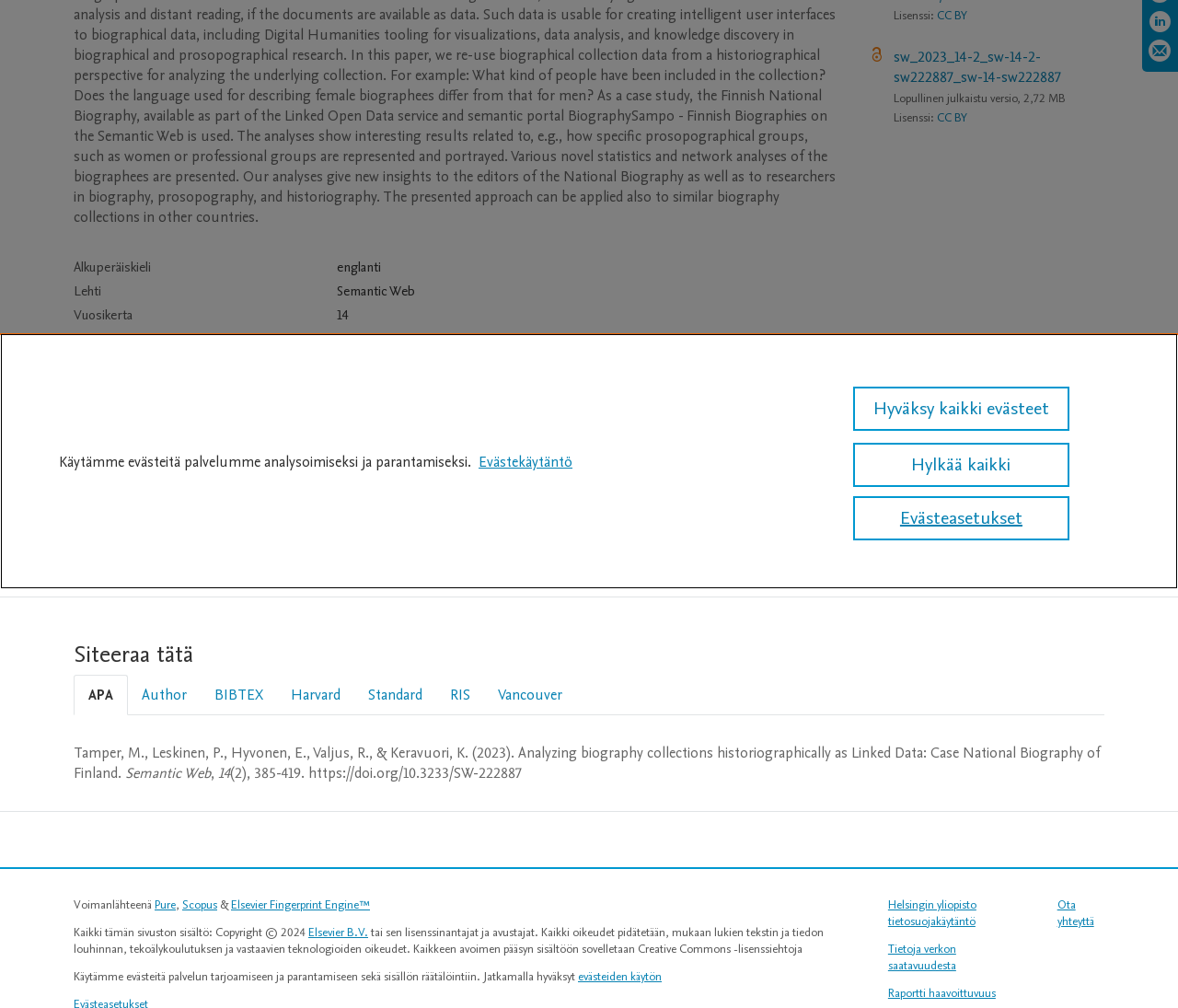Using floating point numbers between 0 and 1, provide the bounding box coordinates in the format (top-left x, top-left y, bottom-right x, bottom-right y). Locate the UI element described here: evästeiden käytön

[0.491, 0.961, 0.562, 0.977]